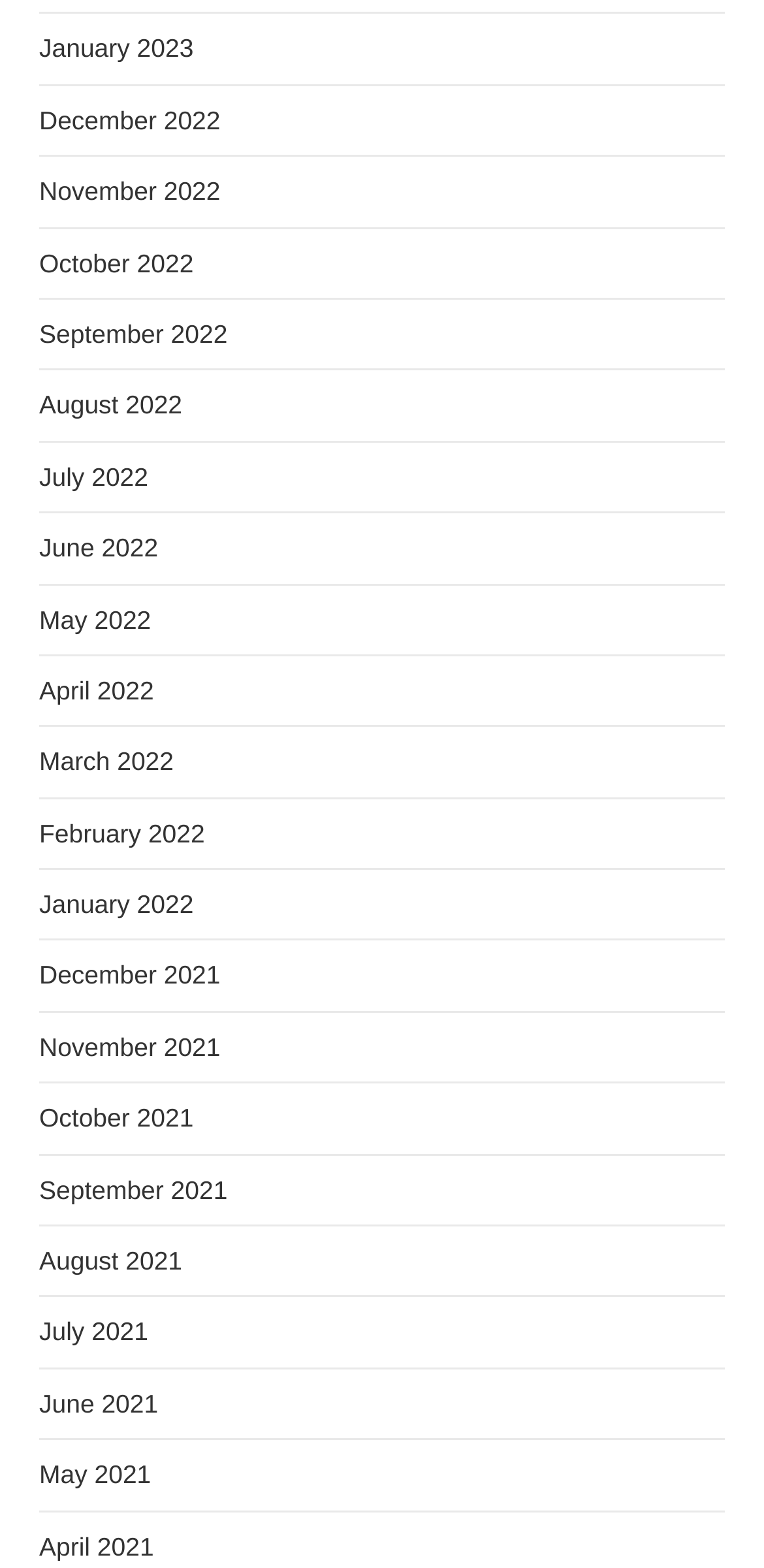How many months are listed in 2022?
Carefully analyze the image and provide a thorough answer to the question.

I can count the number of links with '2022' in their text, and I find that there are 12 months listed in 2022, from January 2022 to December 2022.